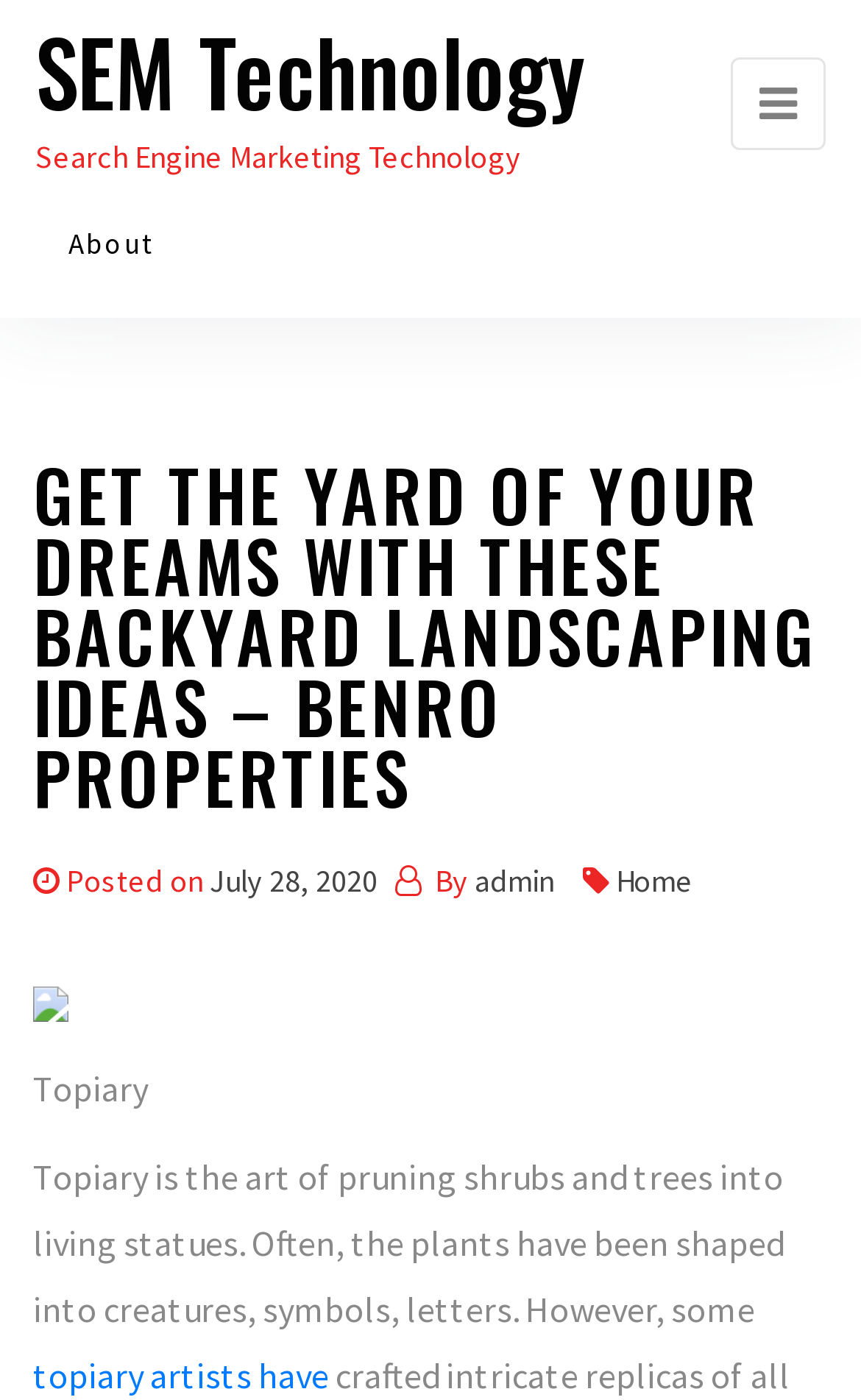Please provide a one-word or short phrase answer to the question:
What is the author of the post?

admin